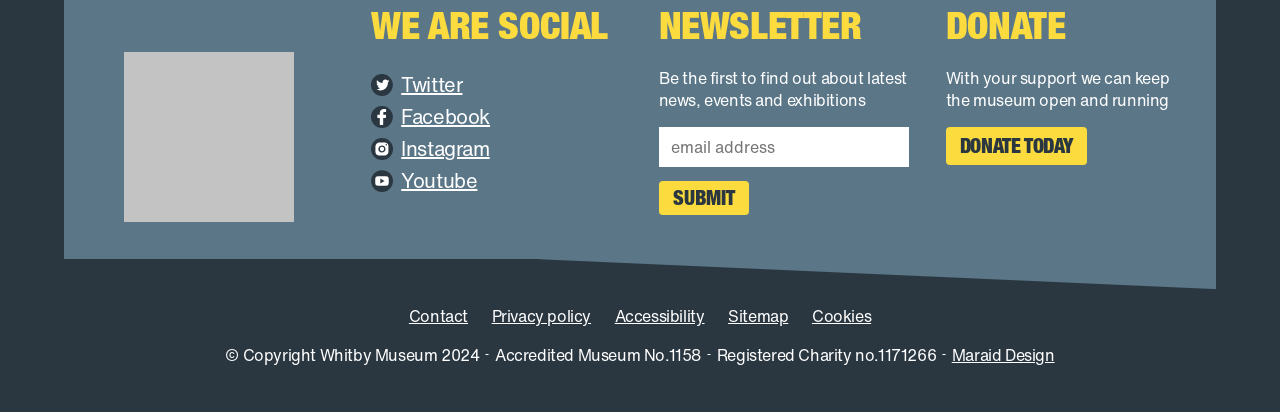Find the bounding box coordinates of the element to click in order to complete the given instruction: "Donate today."

[0.739, 0.339, 0.849, 0.431]